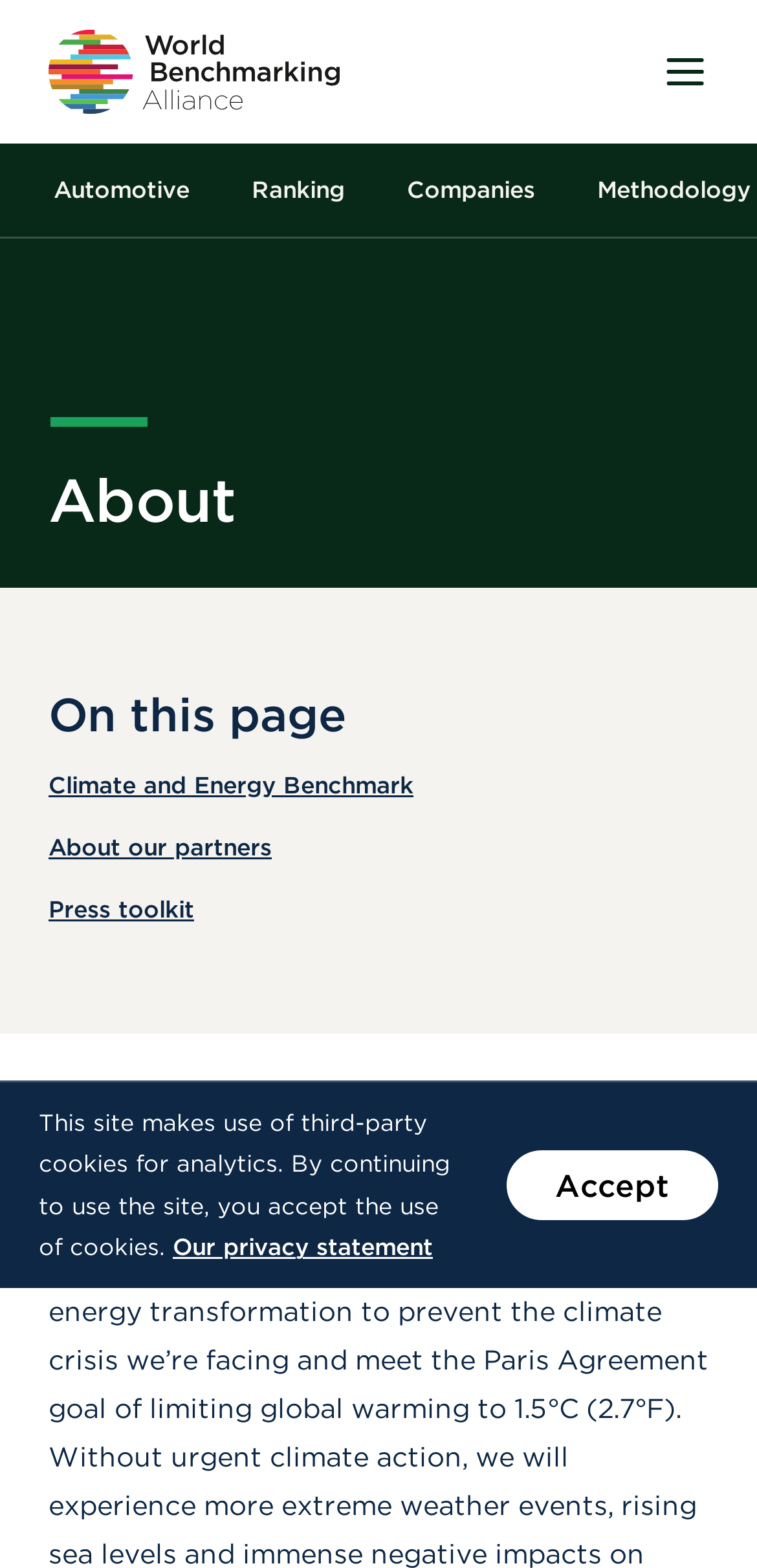Specify the bounding box coordinates of the element's area that should be clicked to execute the given instruction: "View Climate and Energy Benchmark". The coordinates should be four float numbers between 0 and 1, i.e., [left, top, right, bottom].

[0.064, 0.492, 0.546, 0.51]